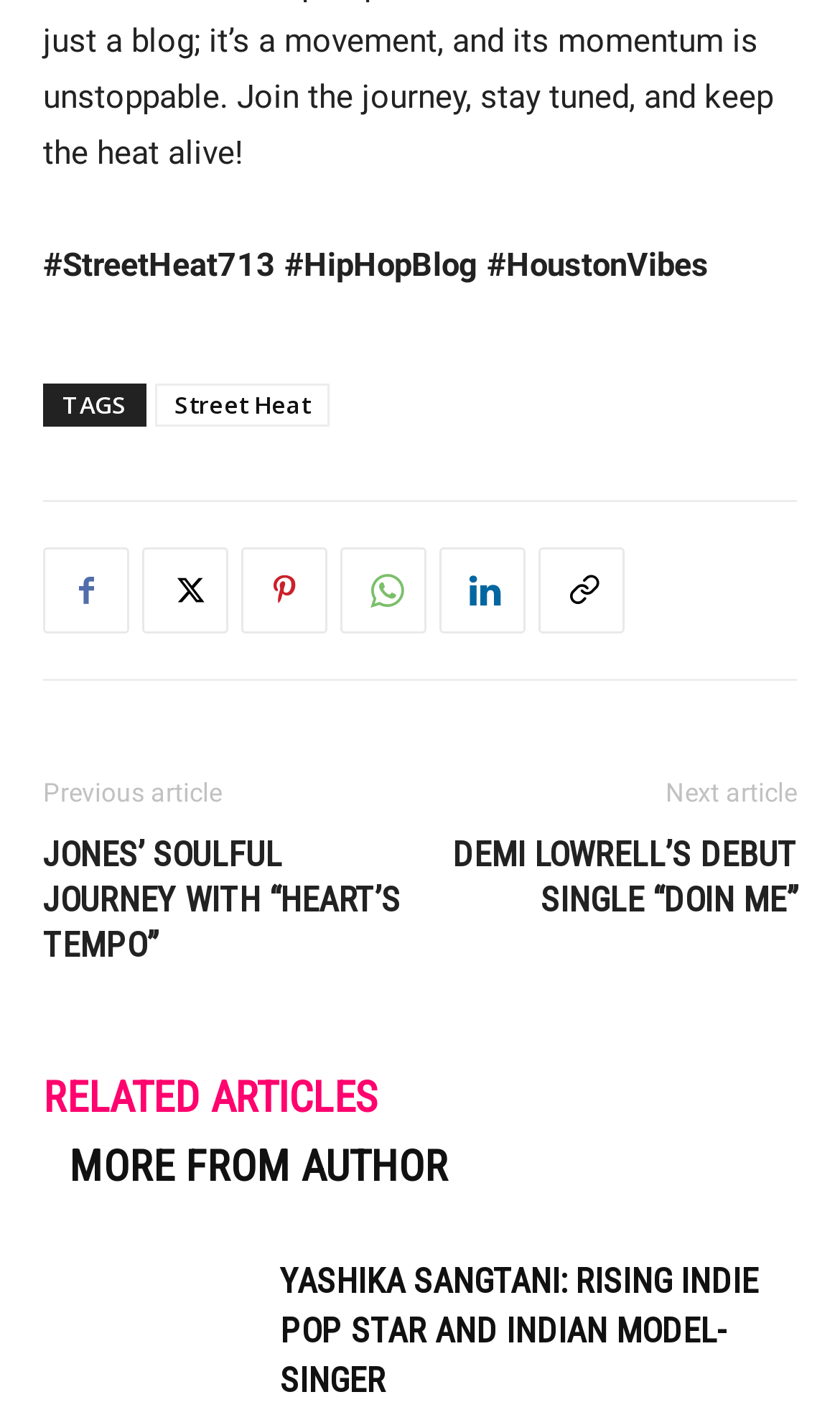Find the bounding box coordinates of the element's region that should be clicked in order to follow the given instruction: "Share on Facebook". The coordinates should consist of four float numbers between 0 and 1, i.e., [left, top, right, bottom].

None